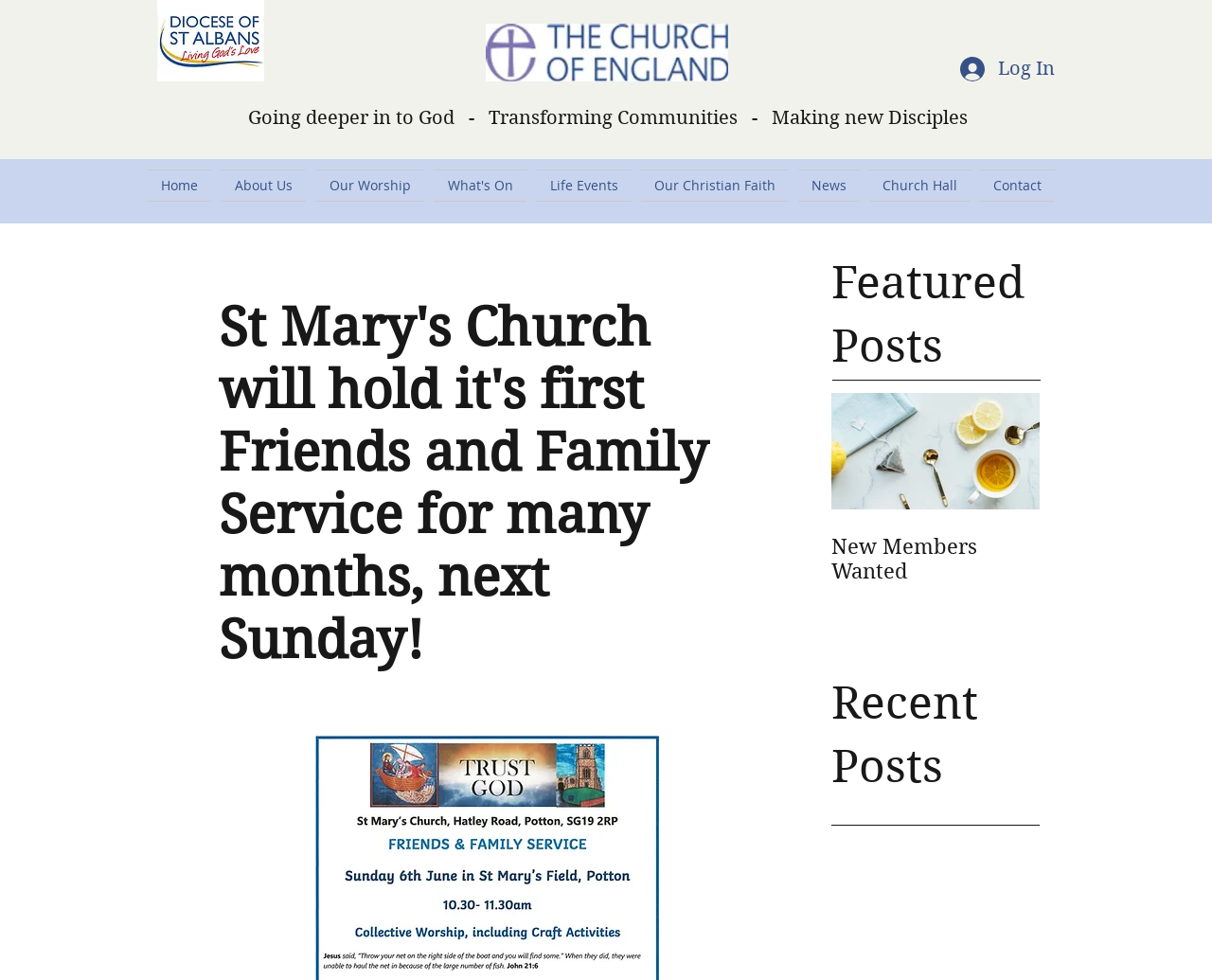Please determine the bounding box coordinates of the clickable area required to carry out the following instruction: "Click the Log In button". The coordinates must be four float numbers between 0 and 1, represented as [left, top, right, bottom].

[0.781, 0.05, 0.87, 0.091]